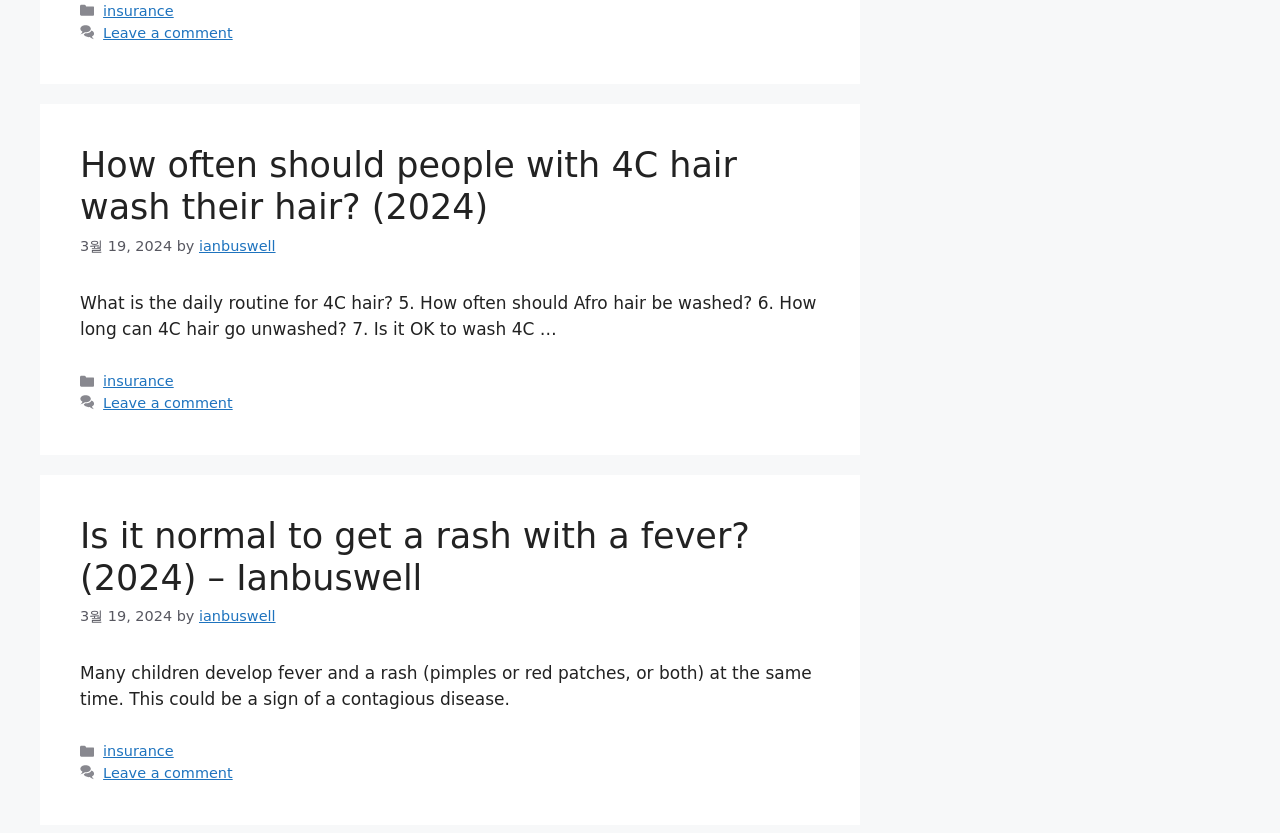What is the topic of the first article?
Look at the image and respond with a single word or a short phrase.

4C hair